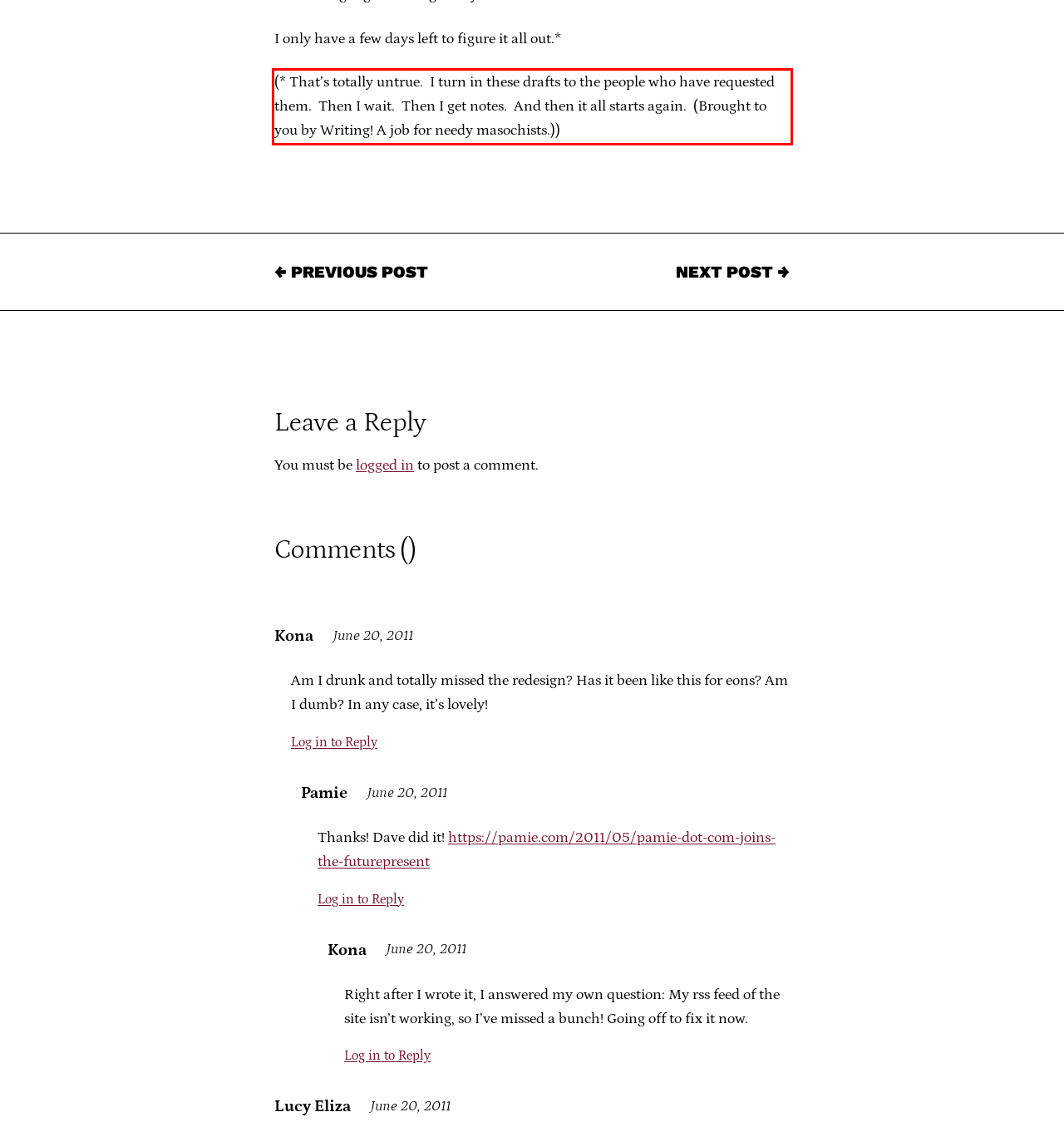Using the provided screenshot of a webpage, recognize the text inside the red rectangle bounding box by performing OCR.

(* That’s totally untrue. I turn in these drafts to the people who have requested them. Then I wait. Then I get notes. And then it all starts again. (Brought to you by Writing! A job for needy masochists.))